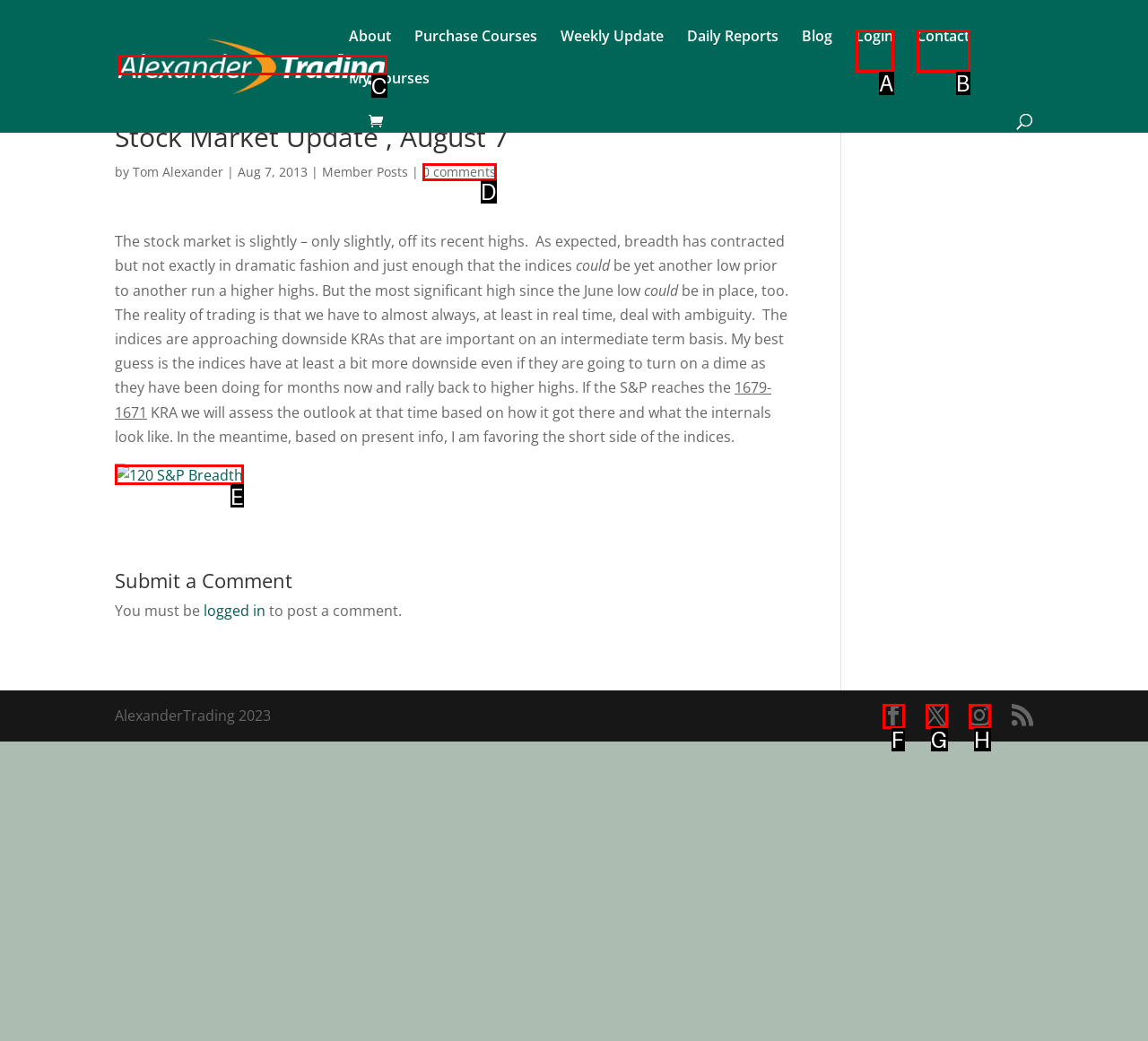Point out the option that best suits the description: alt="120 S&P Breadth"
Indicate your answer with the letter of the selected choice.

E